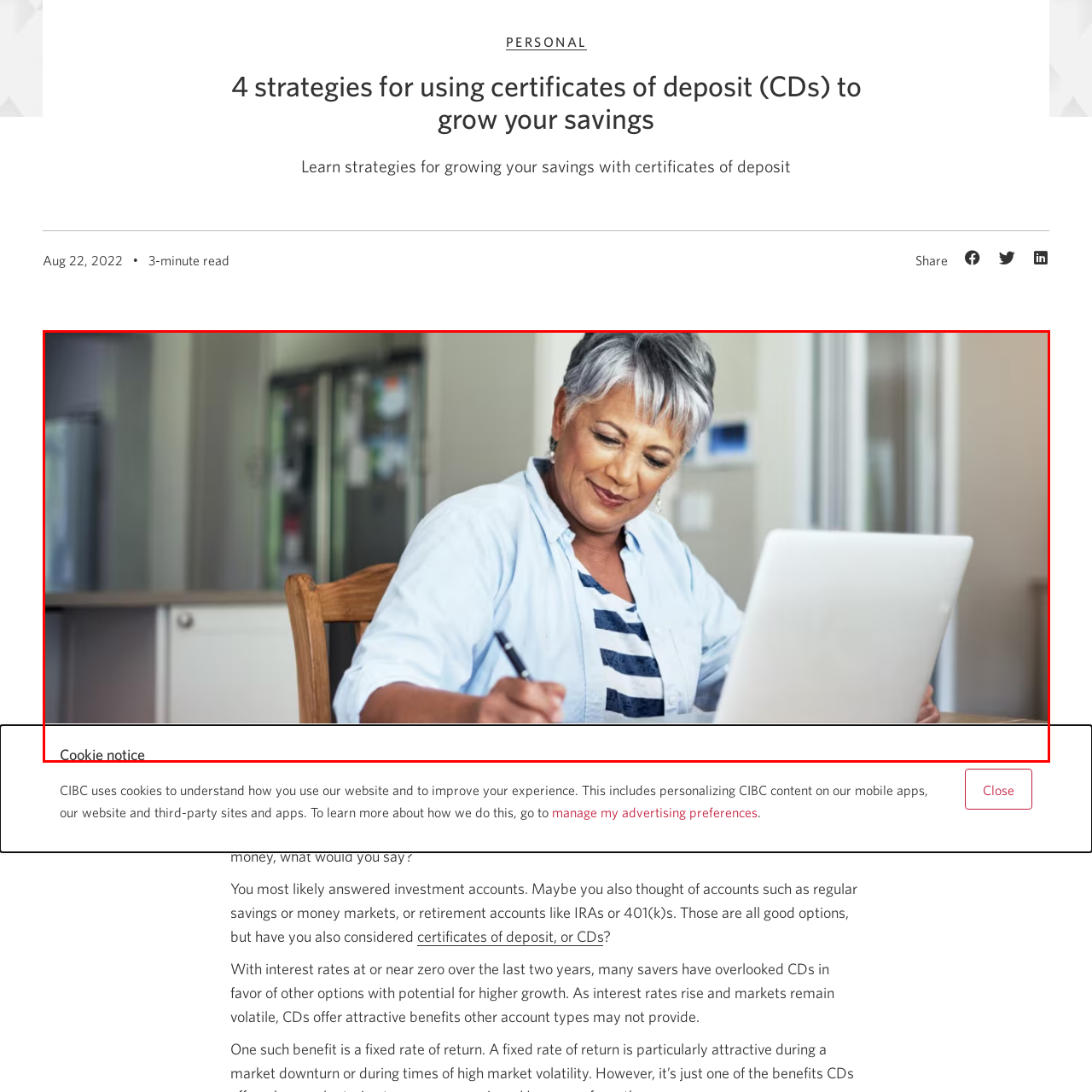What type of environment is depicted in the background?
Inspect the image surrounded by the red bounding box and answer the question using a single word or a short phrase.

Cozy indoor environment